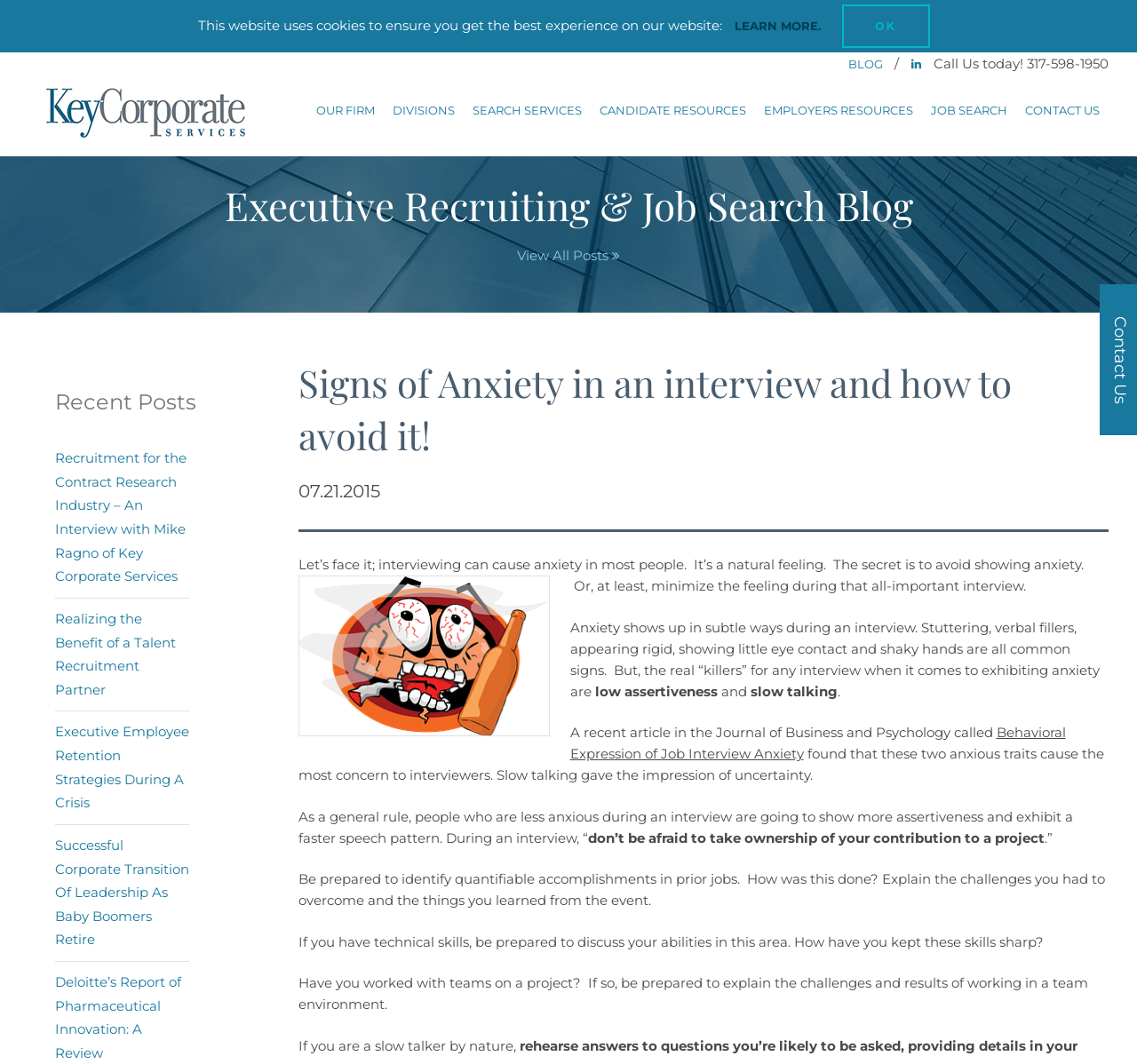What is the purpose of the blog?
Refer to the image and give a detailed answer to the query.

The purpose of the blog is for executive recruiting and job search, as indicated by the heading 'Executive Recruiting & Job Search Blog' and the content of the blog posts.